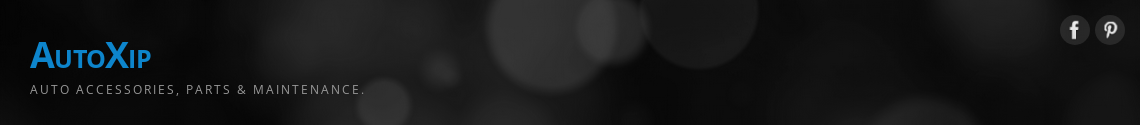What is the purpose of the circular motifs?
Please give a detailed and elaborate answer to the question based on the image.

The design is enhanced by subtle circular motifs in varying shades of gray that add depth and a touch of elegance, making it visually appealing.